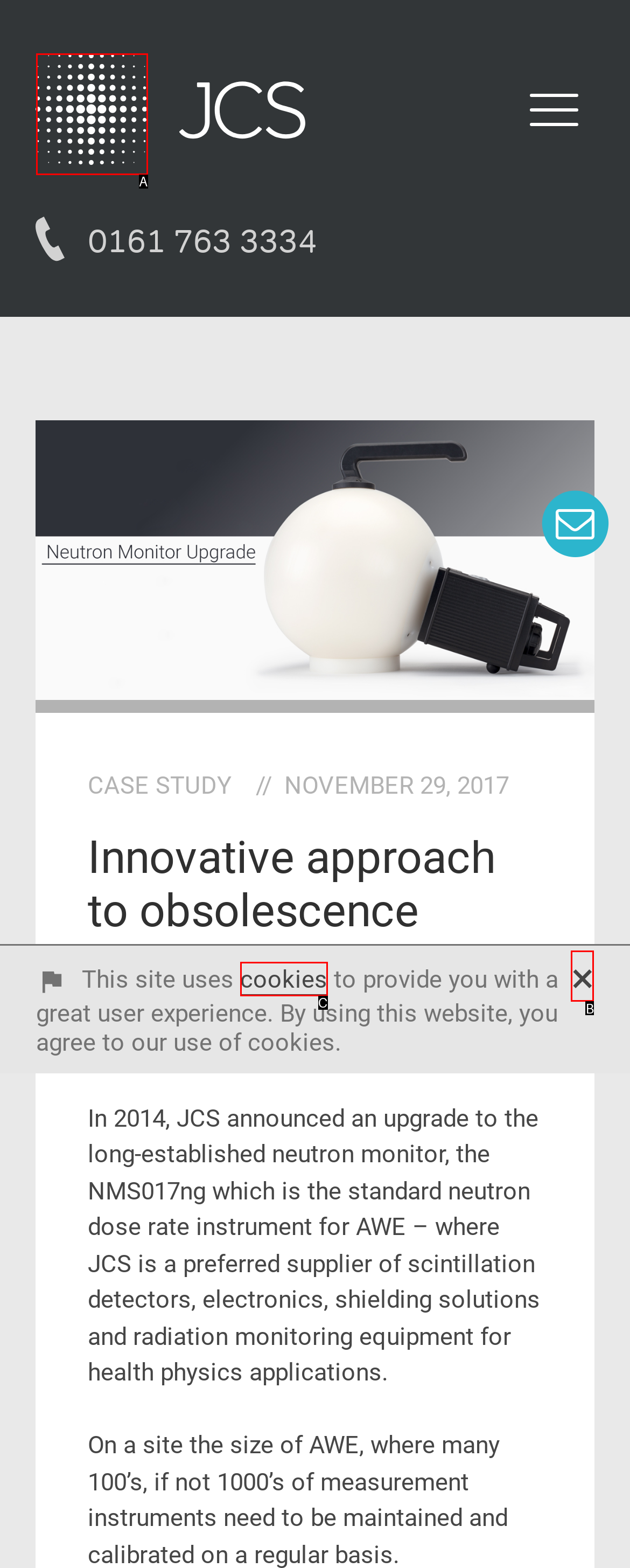Determine which UI element matches this description: Home
Reply with the appropriate option's letter.

None